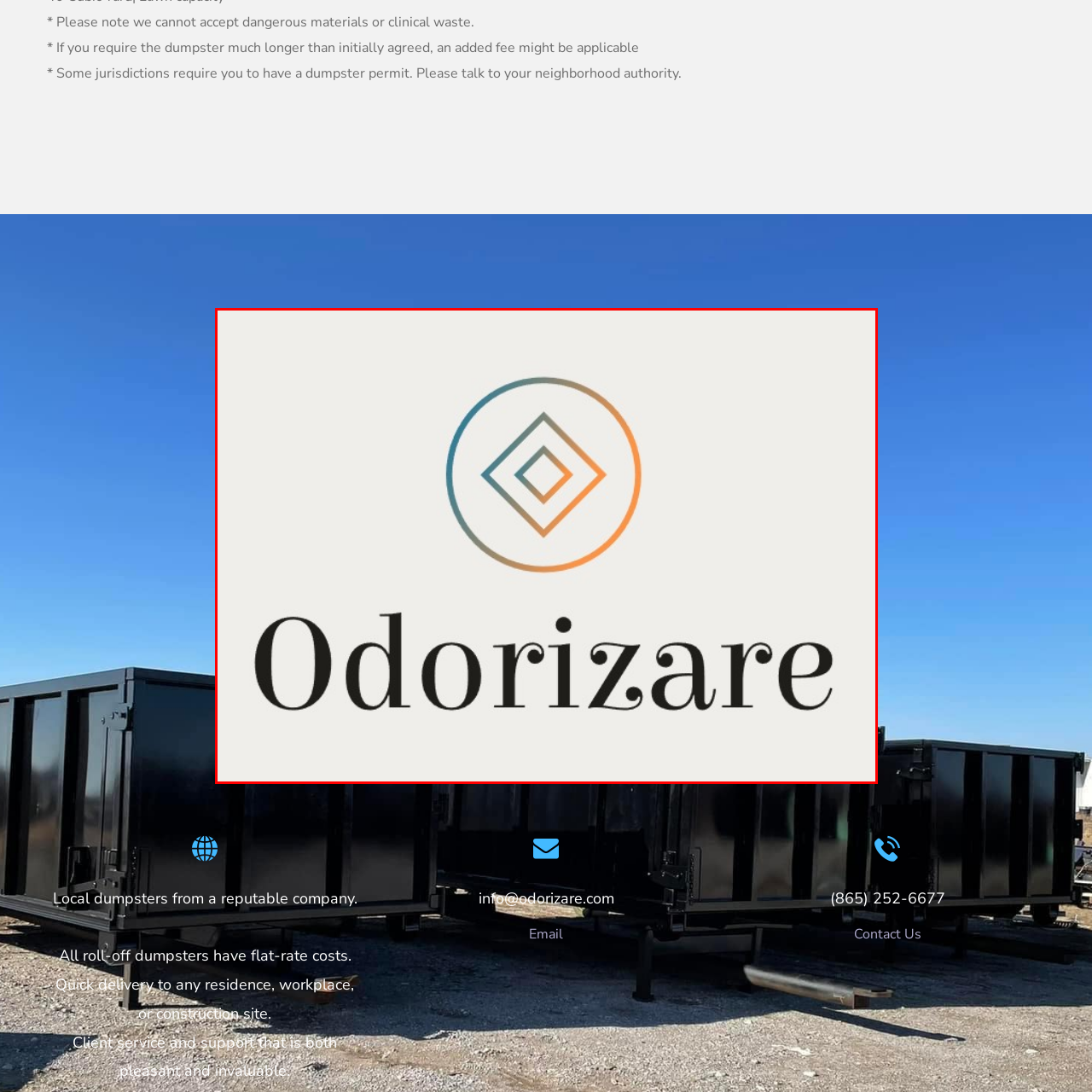Provide an elaborate description of the image marked by the red boundary.

The image prominently features the logo of "Odorizare," a dumpster rental service. Above the brand name, there is an artistic circular emblem with a centered diamond shape, symbolizing efficiency and reliability. The name "Odorizare" is presented in a stylish black font, emphasizing a modern and professional aesthetic. The clean, neutral background enhances the visibility of the logo, making it suitable for branding purposes, particularly in contexts related to waste management and service.